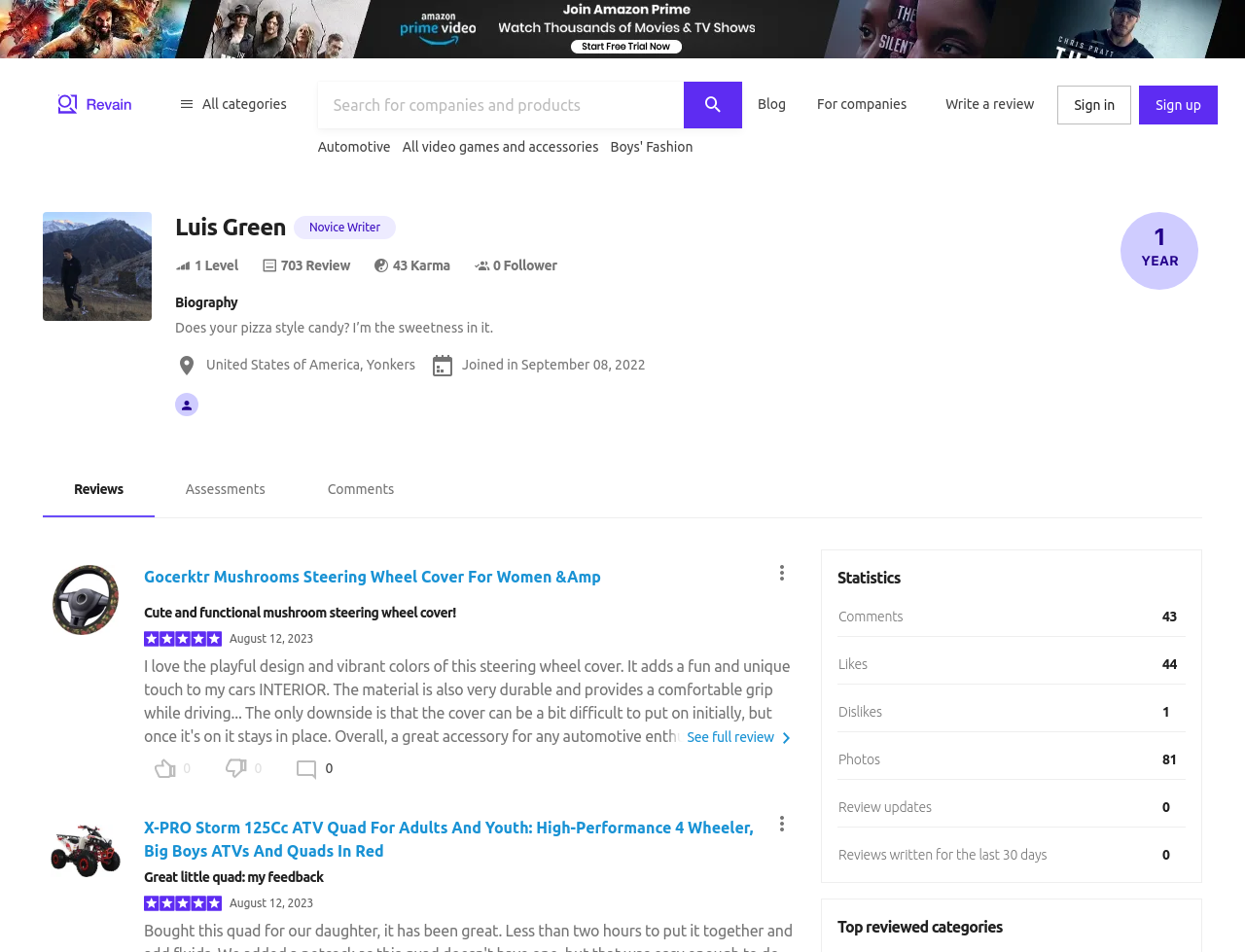How many reviews has the author written?
Based on the visual, give a brief answer using one word or a short phrase.

703